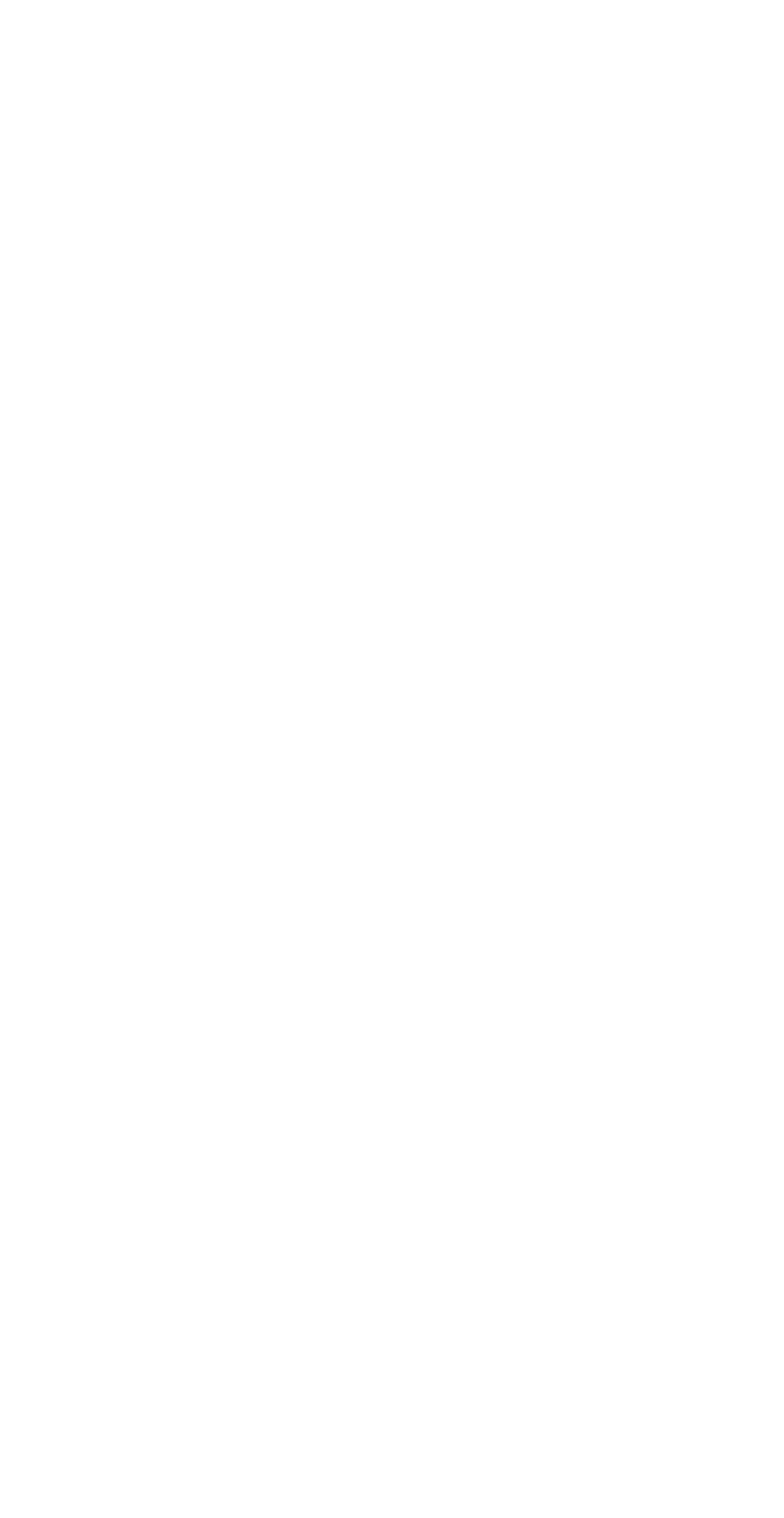Locate the bounding box coordinates of the clickable area to execute the instruction: "Browse the 'Russia' category". Provide the coordinates as four float numbers between 0 and 1, represented as [left, top, right, bottom].

[0.535, 0.481, 0.717, 0.523]